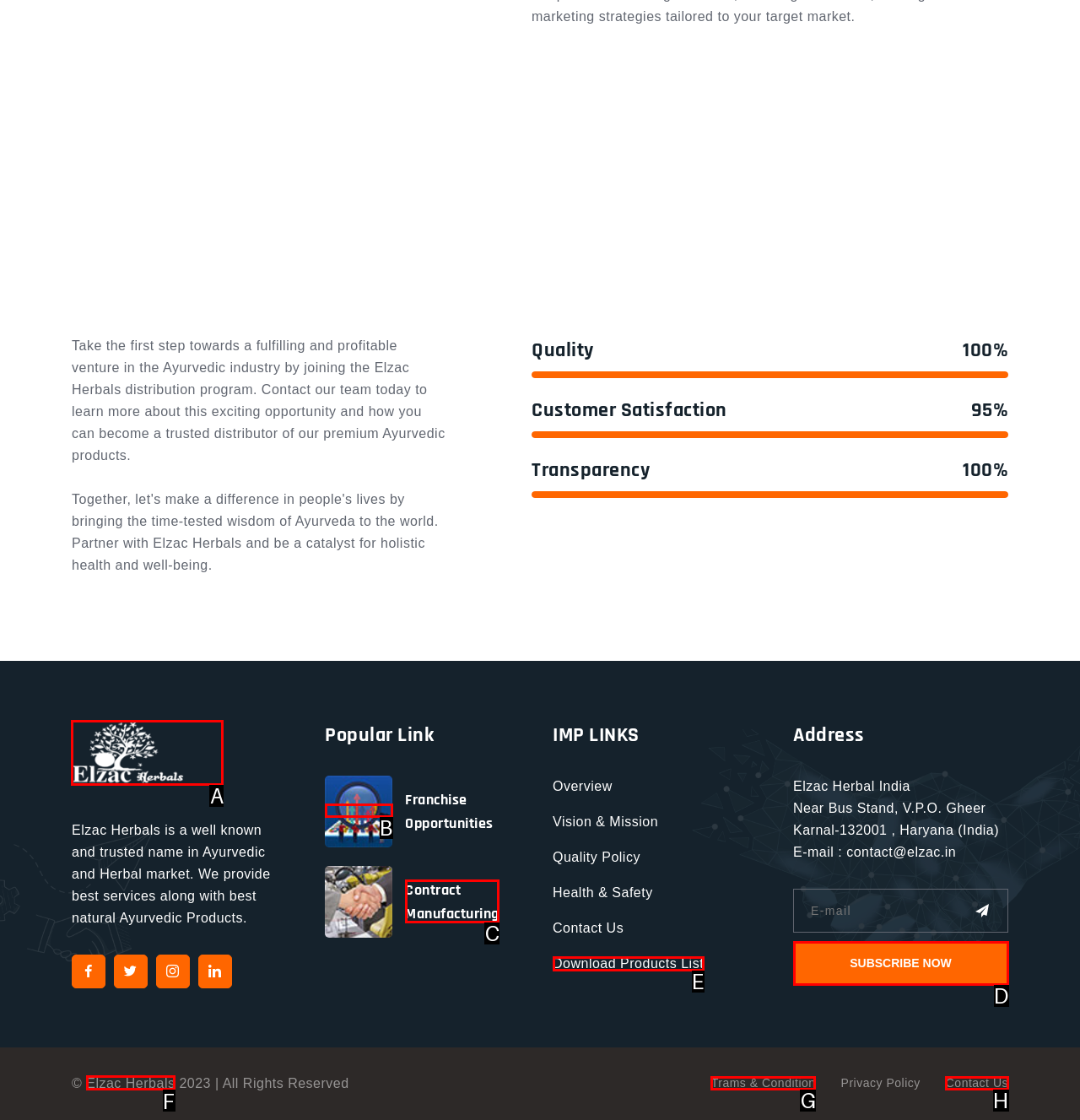Select the HTML element that needs to be clicked to carry out the task: Click the logo
Provide the letter of the correct option.

A